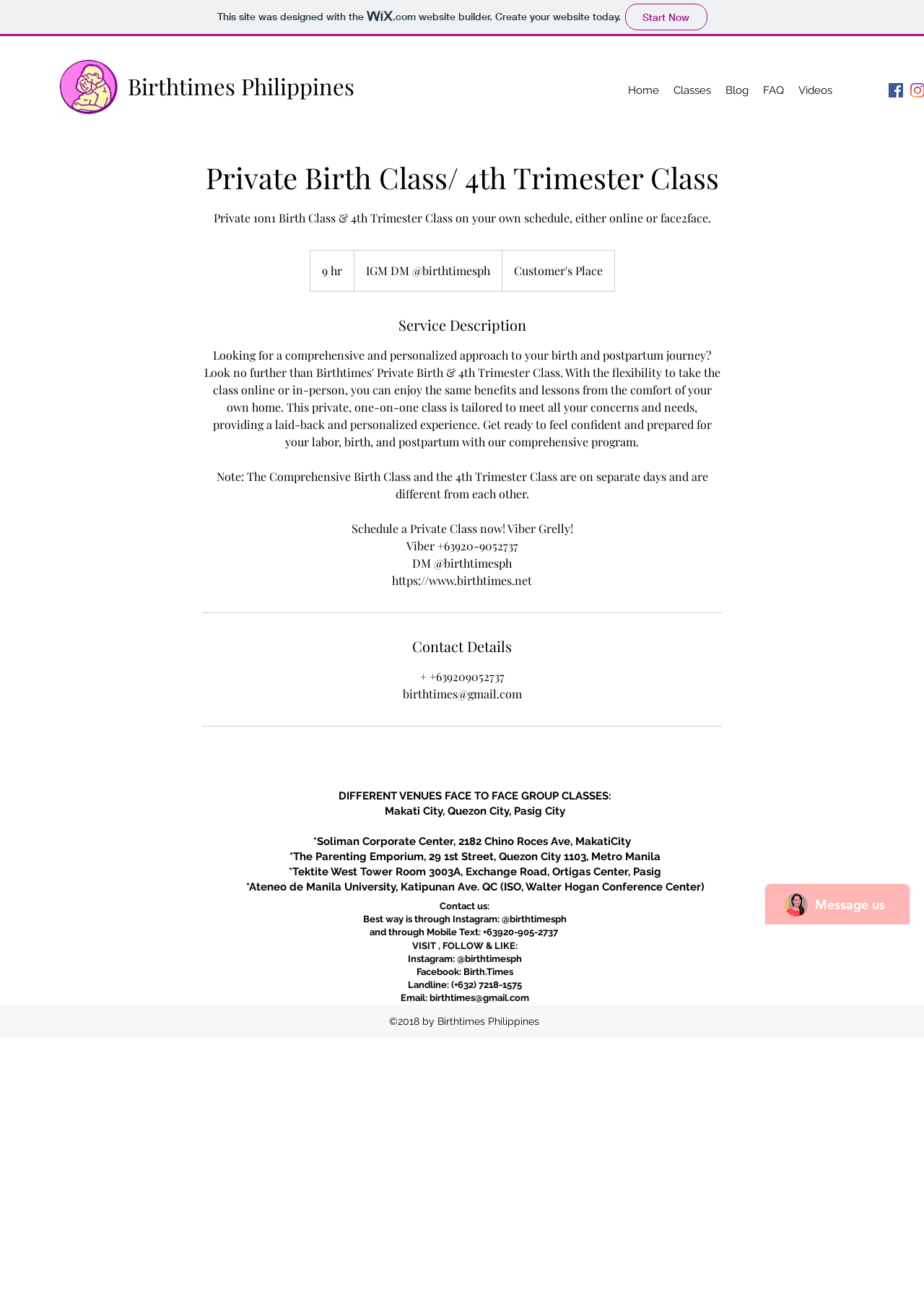Determine the bounding box coordinates of the element that should be clicked to execute the following command: "Go to the Classes page".

[0.721, 0.061, 0.777, 0.078]